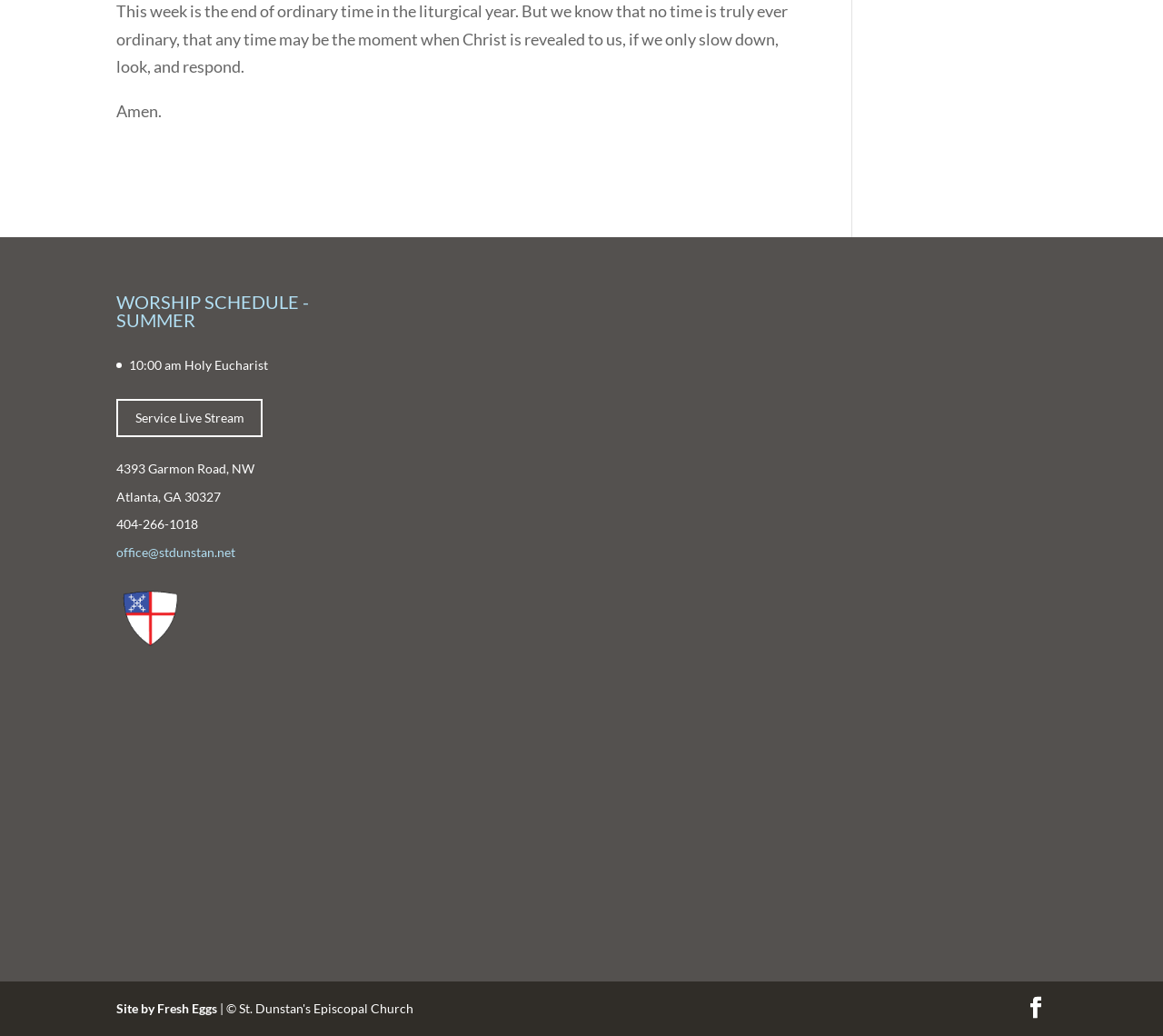Please answer the following question using a single word or phrase: 
How can I contact the church office?

404-266-1018 or office@stdunstan.net